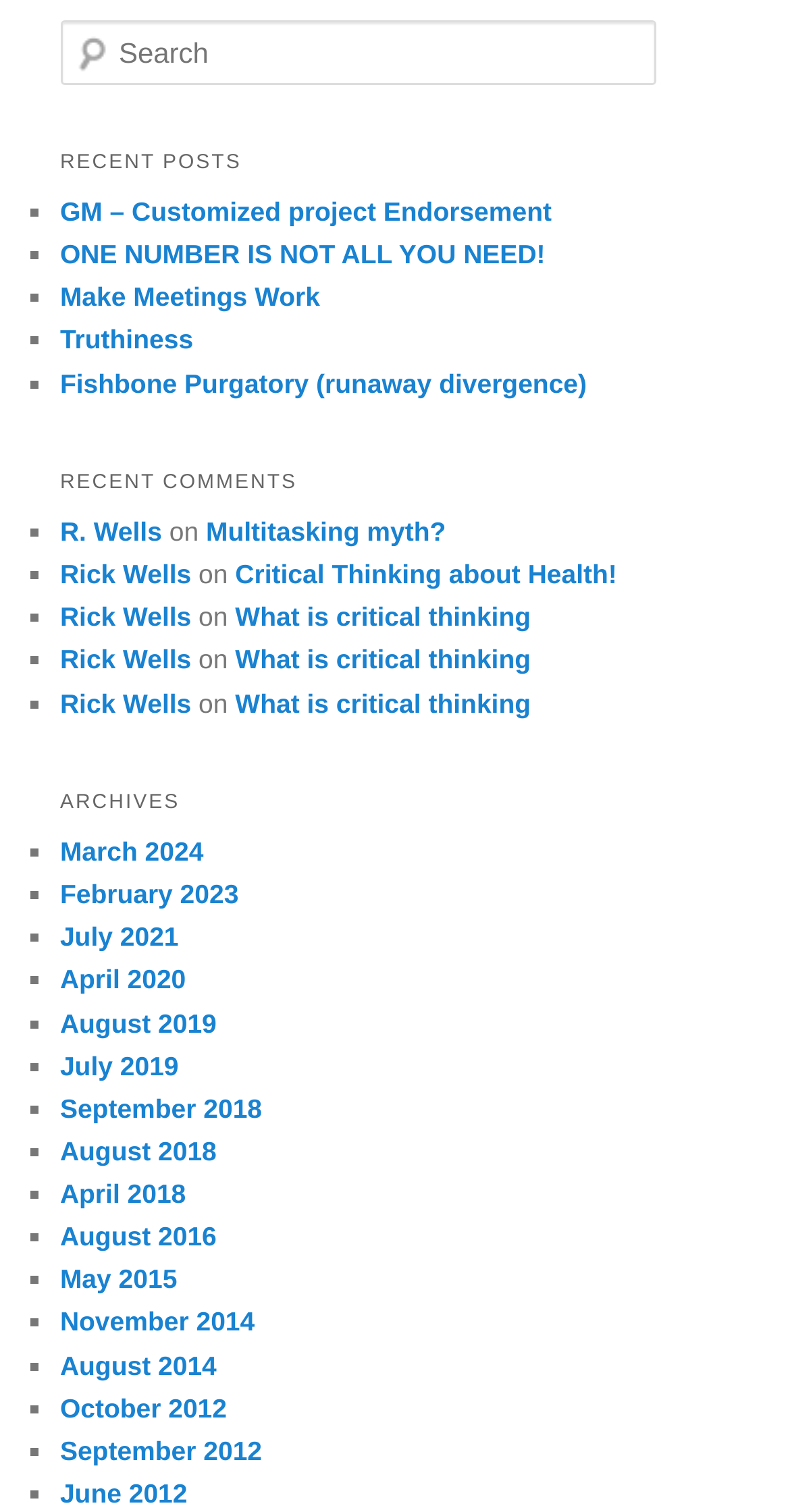How many archives are listed?
Refer to the screenshot and respond with a concise word or phrase.

15